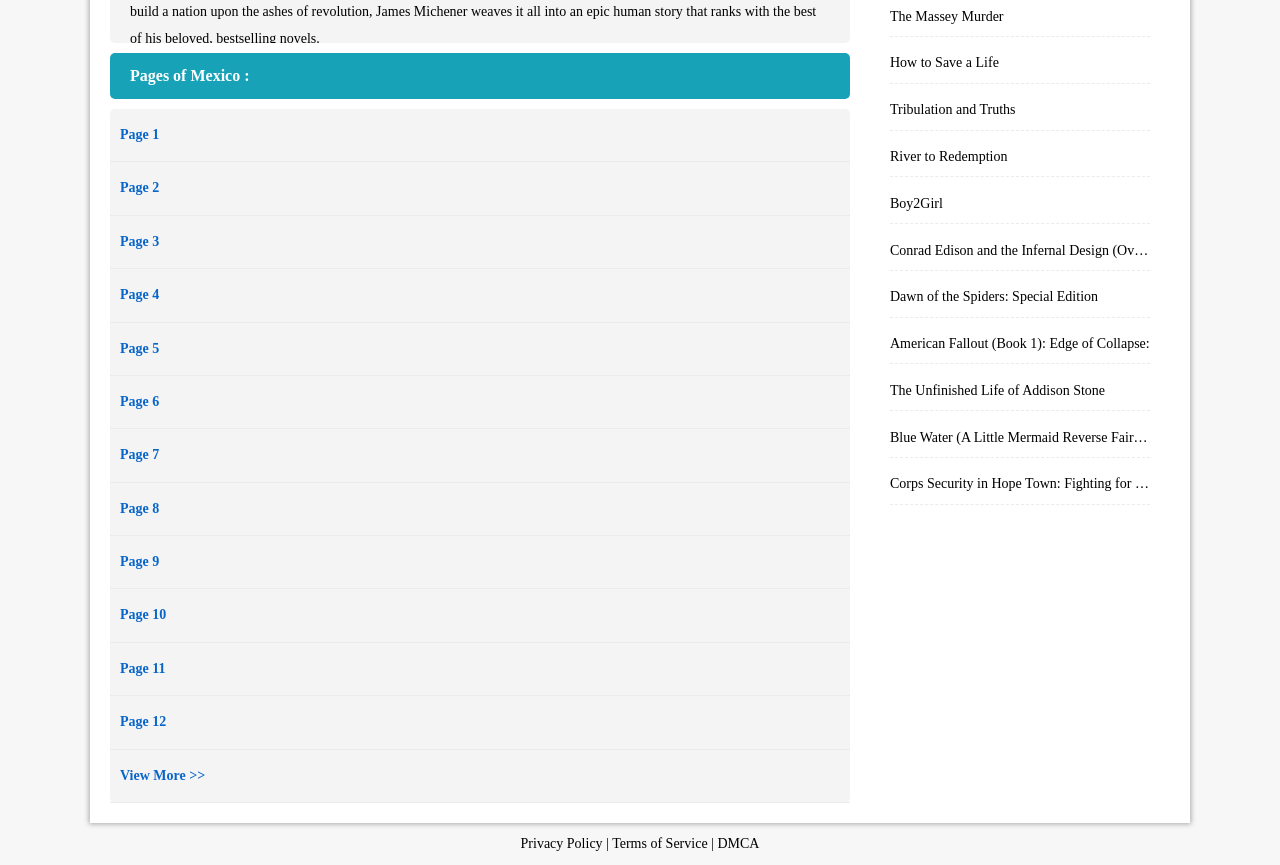Provide the bounding box coordinates for the UI element that is described as: "Page 10".

[0.086, 0.681, 0.68, 0.743]